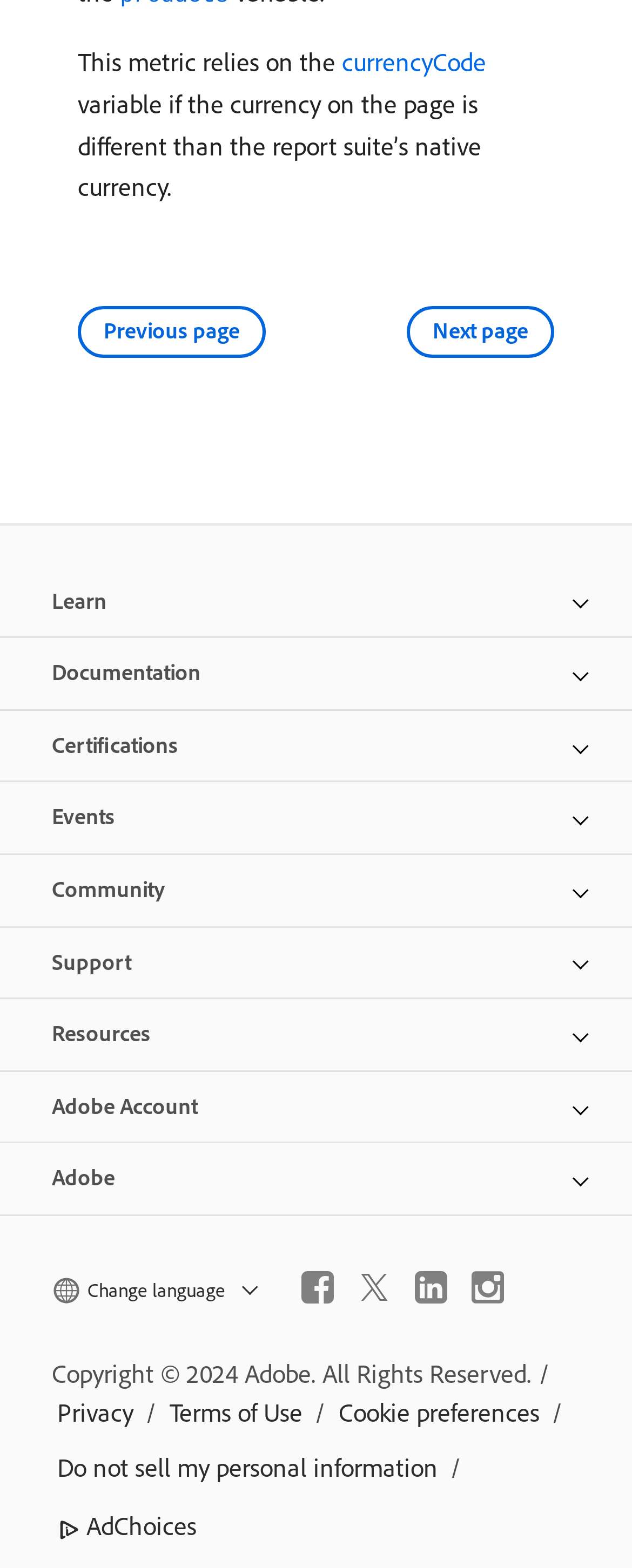Please give a succinct answer to the question in one word or phrase:
What is the year of the copyright?

2024